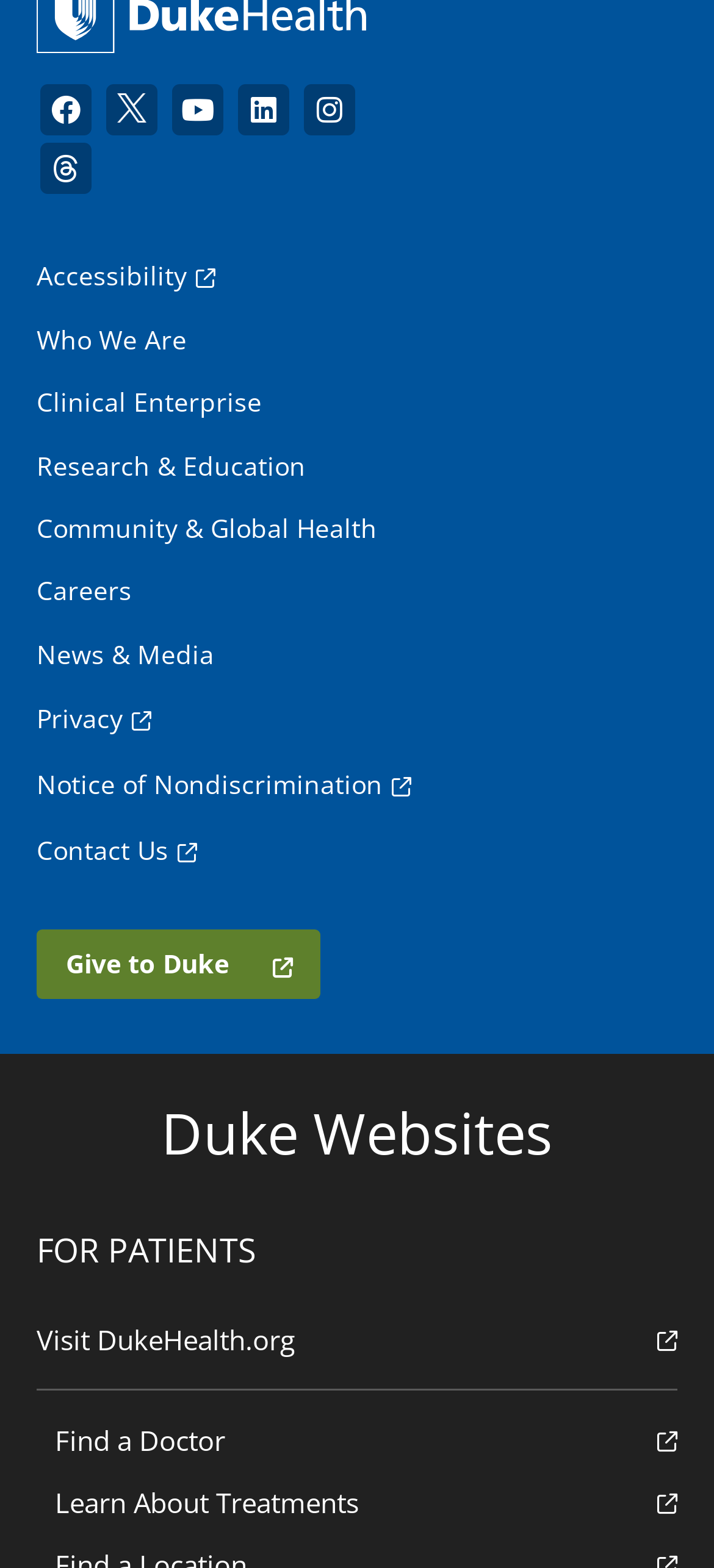What social media platforms are listed?
Using the image, elaborate on the answer with as much detail as possible.

I found the social media platforms listed at the top of the webpage, with each platform having a separate link element. The links are arranged horizontally, and their bounding box coordinates indicate that they are positioned at the top of the webpage.